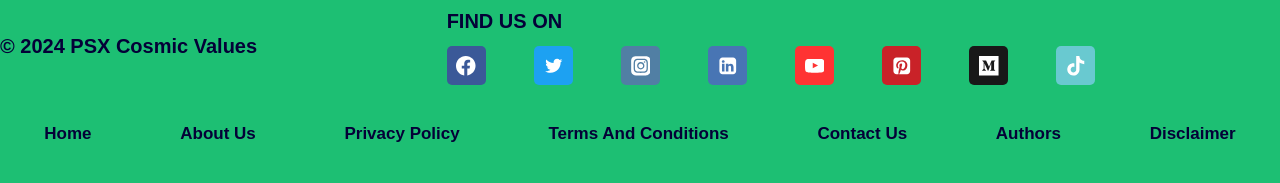Identify the bounding box coordinates of the HTML element based on this description: "PSX Cosmic Values".

[0.055, 0.19, 0.201, 0.31]